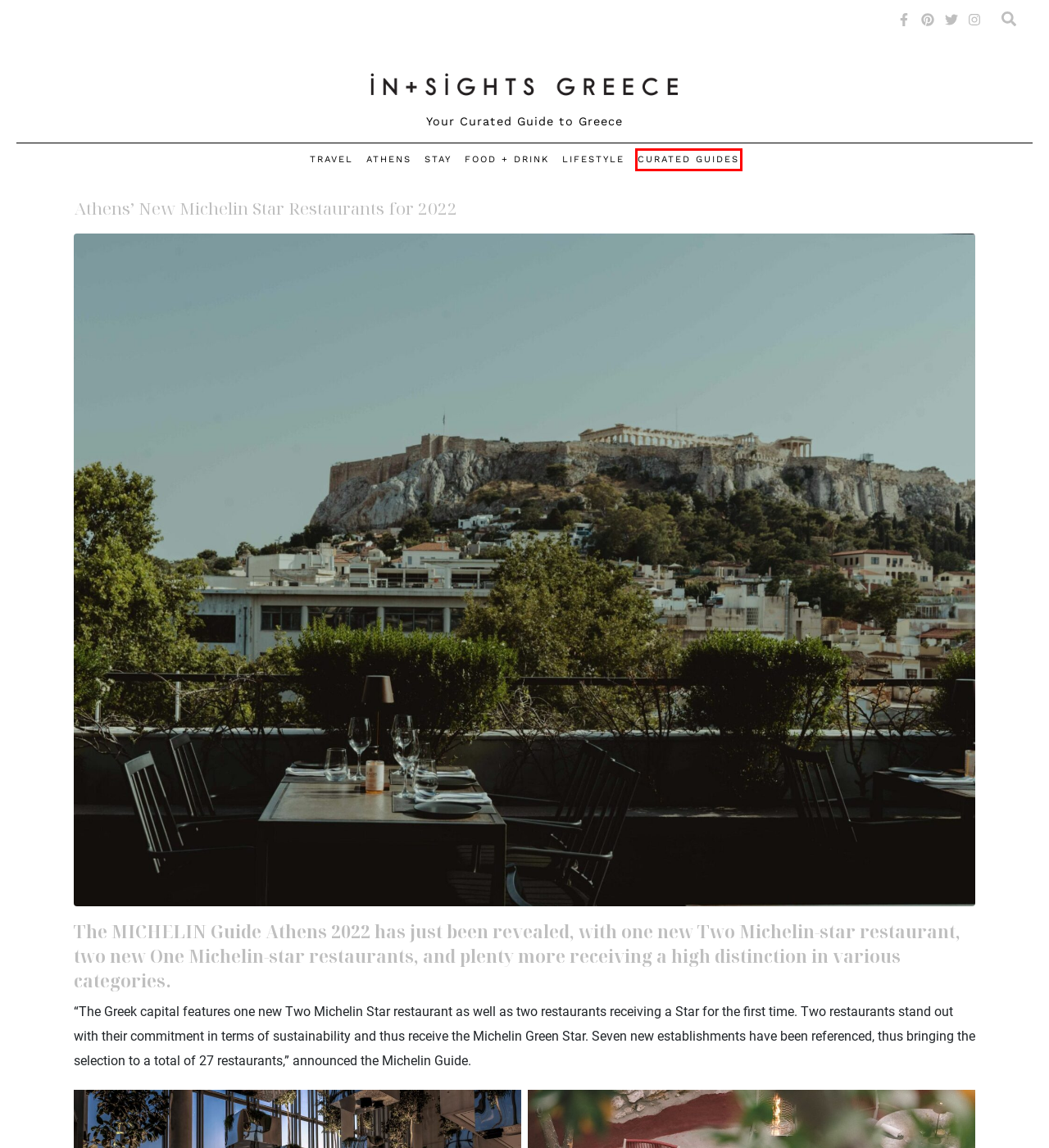You have received a screenshot of a webpage with a red bounding box indicating a UI element. Please determine the most fitting webpage description that matches the new webpage after clicking on the indicated element. The choices are:
A. Athens’ New Michelin Star Restaurants for 2022 - Insights Greece
B. Guide to Where to Stay in Greece
C. Soil Athens 2 - Insights Greece
D. Greece Lifestyle Guide
E. Insider Guide to Athens
F. Curated Guides - Insights Greece
G. Guide to Food and Drink in Greece
H. Complete Travel Guide to Greece

F